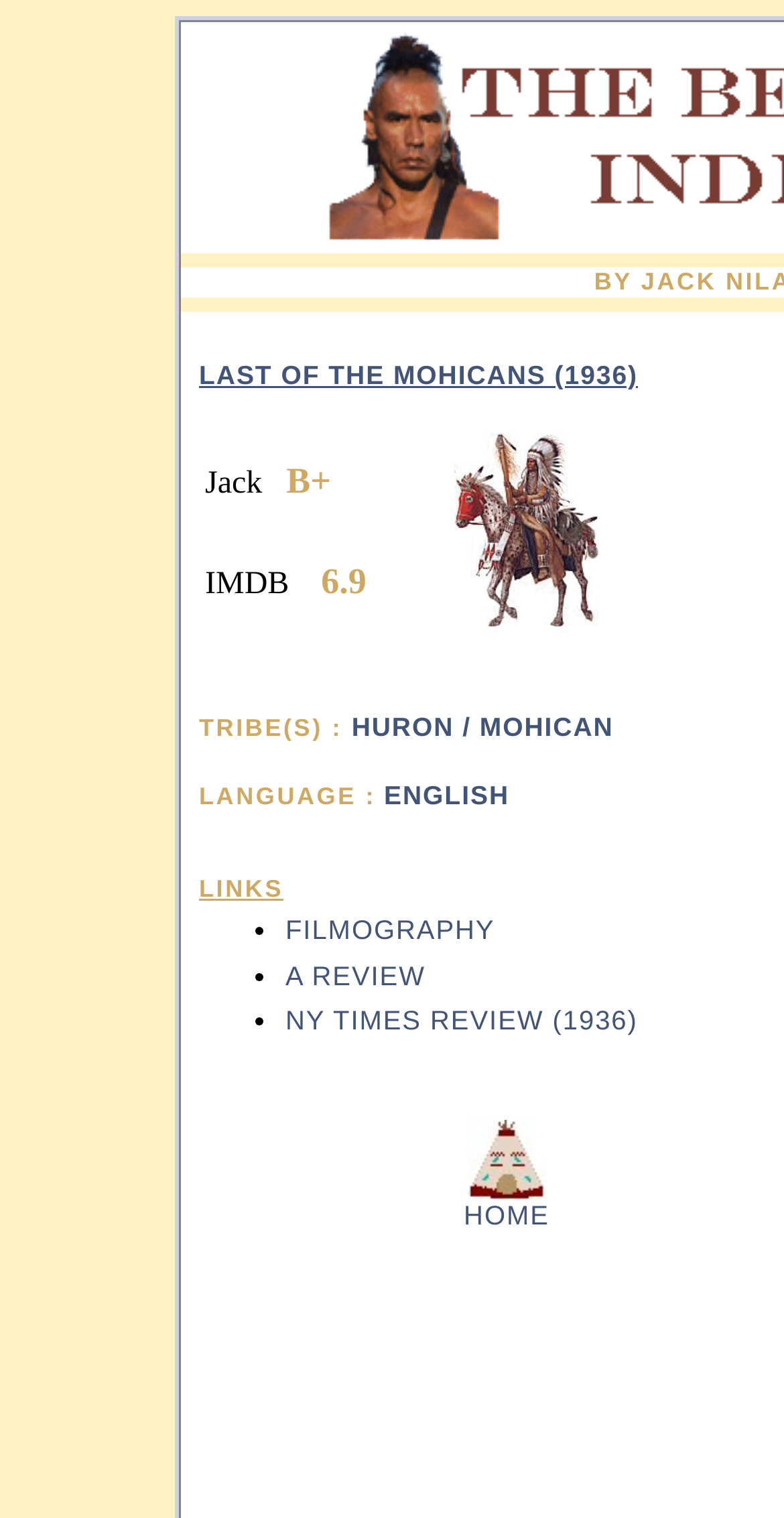Bounding box coordinates are specified in the format (top-left x, top-left y, bottom-right x, bottom-right y). All values are floating point numbers bounded between 0 and 1. Please provide the bounding box coordinate of the region this sentence describes: Home

[0.519, 0.775, 0.773, 0.811]